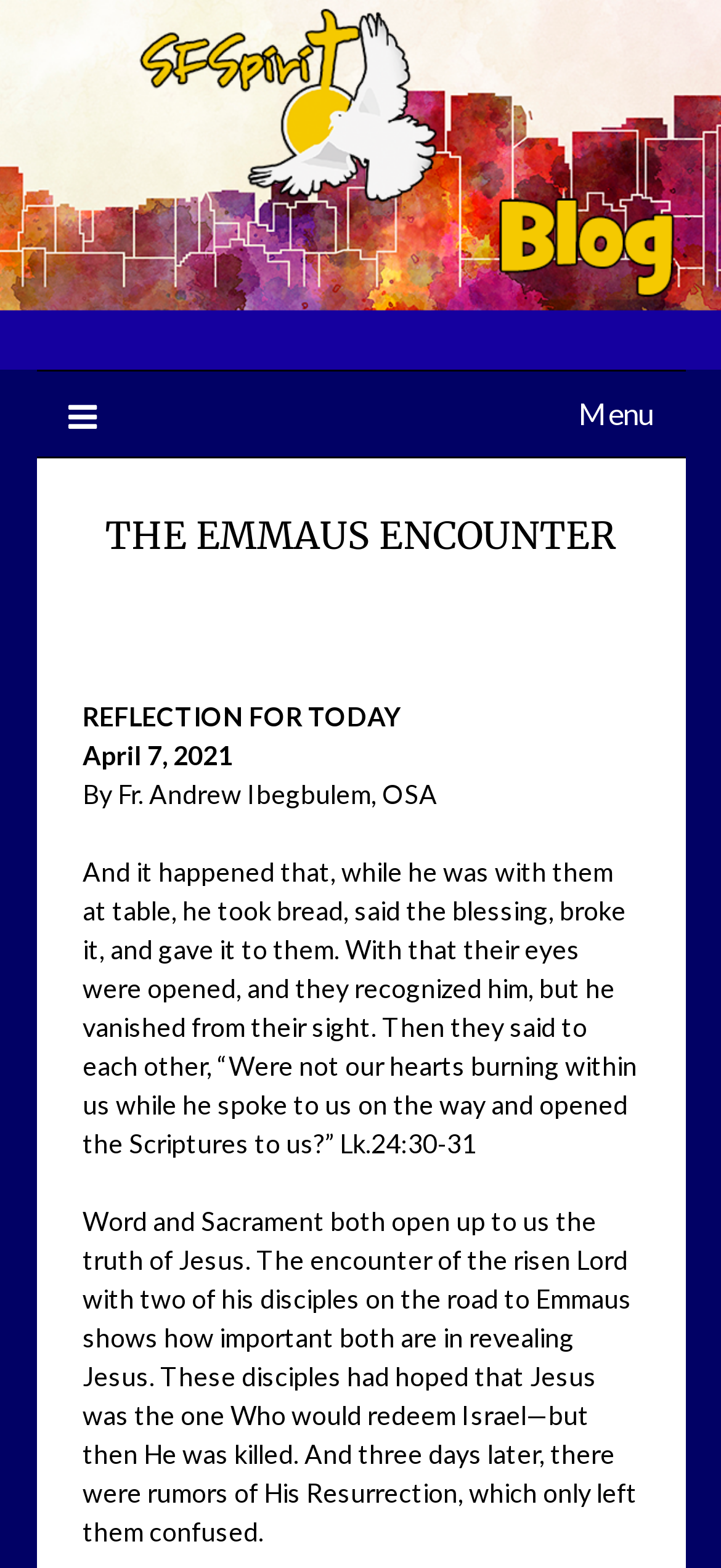Please answer the following question using a single word or phrase: 
What is the scripture reference in the reflection?

Lk.24:30-31